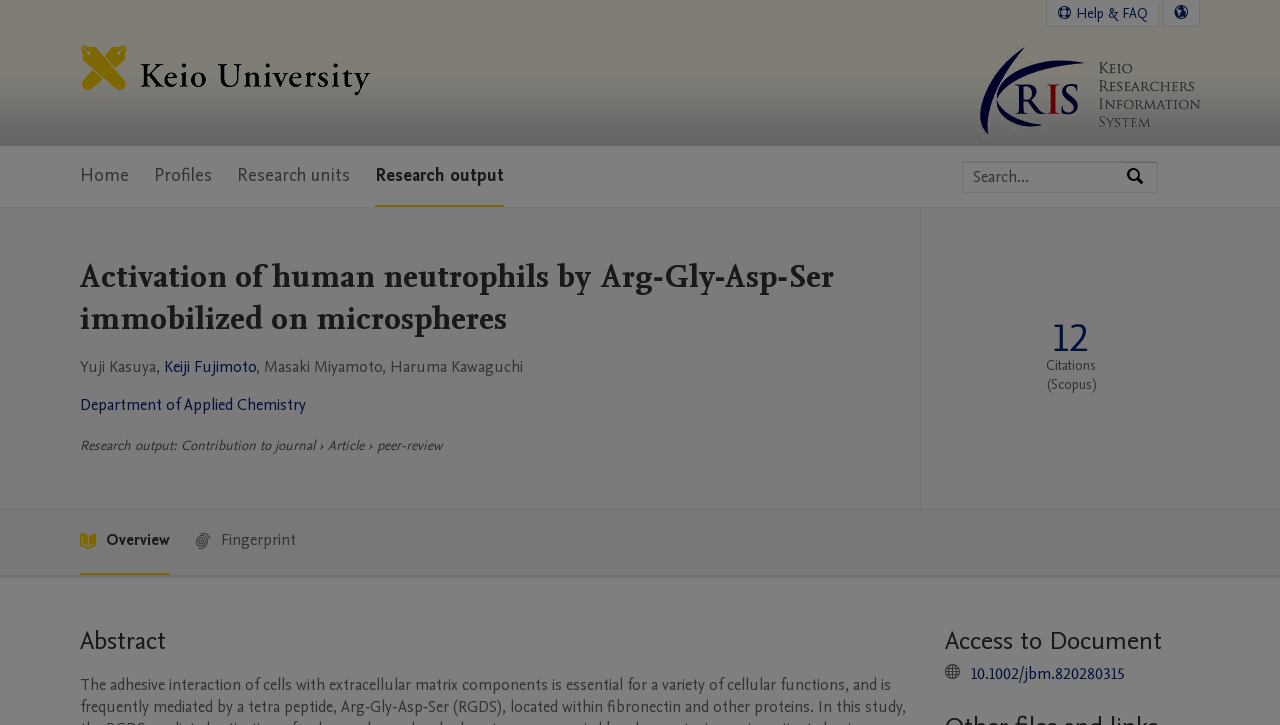Use the details in the image to answer the question thoroughly: 
How many menu items are in the main navigation?

I counted the number of menu items under the navigation element with the bounding box coordinates [0.062, 0.201, 0.719, 0.286], which are 'Home', 'Profiles', 'Research units', 'Research output', and found that there are 5 menu items.